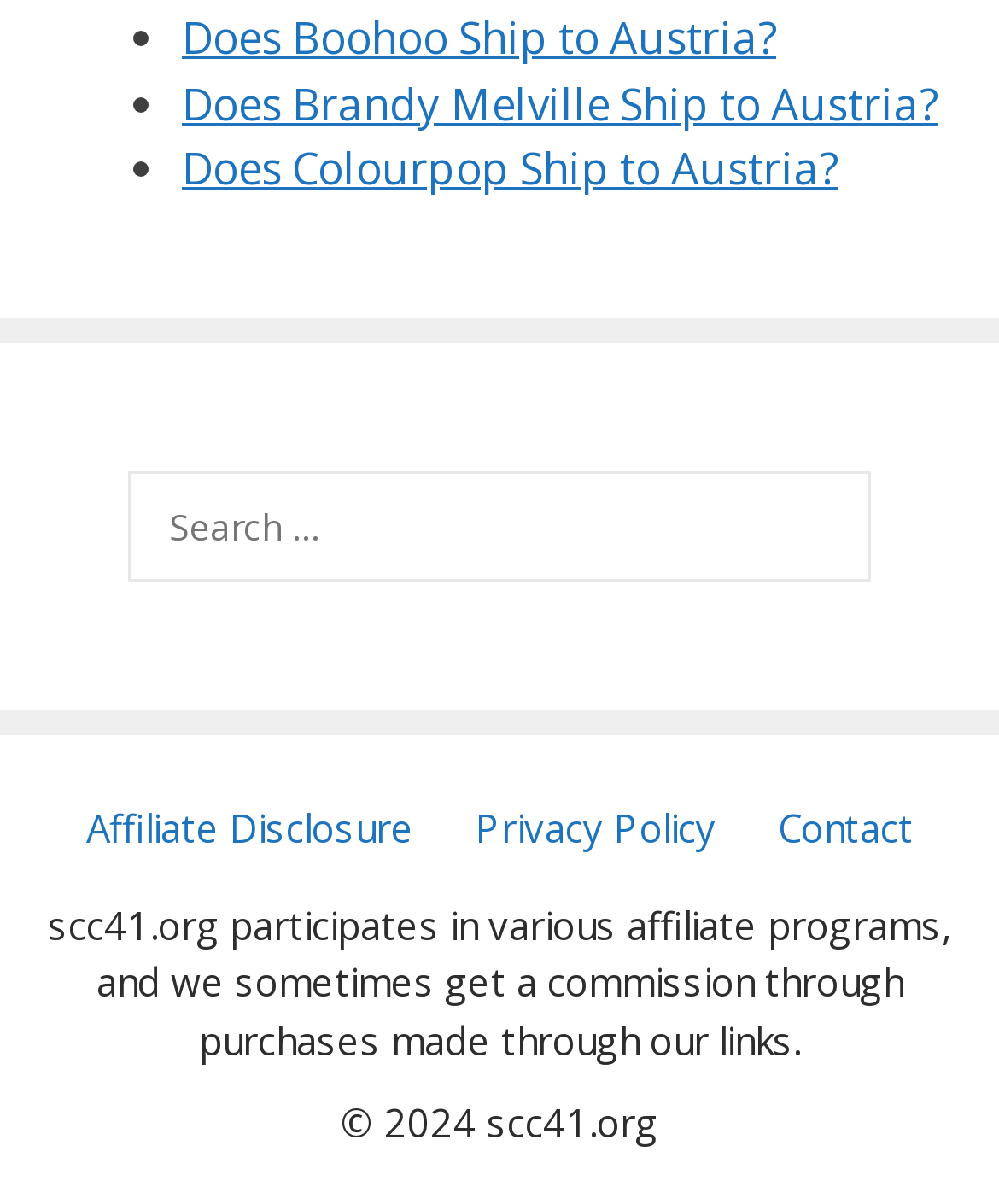How many footer sections are there?
Respond to the question with a single word or phrase according to the image.

2